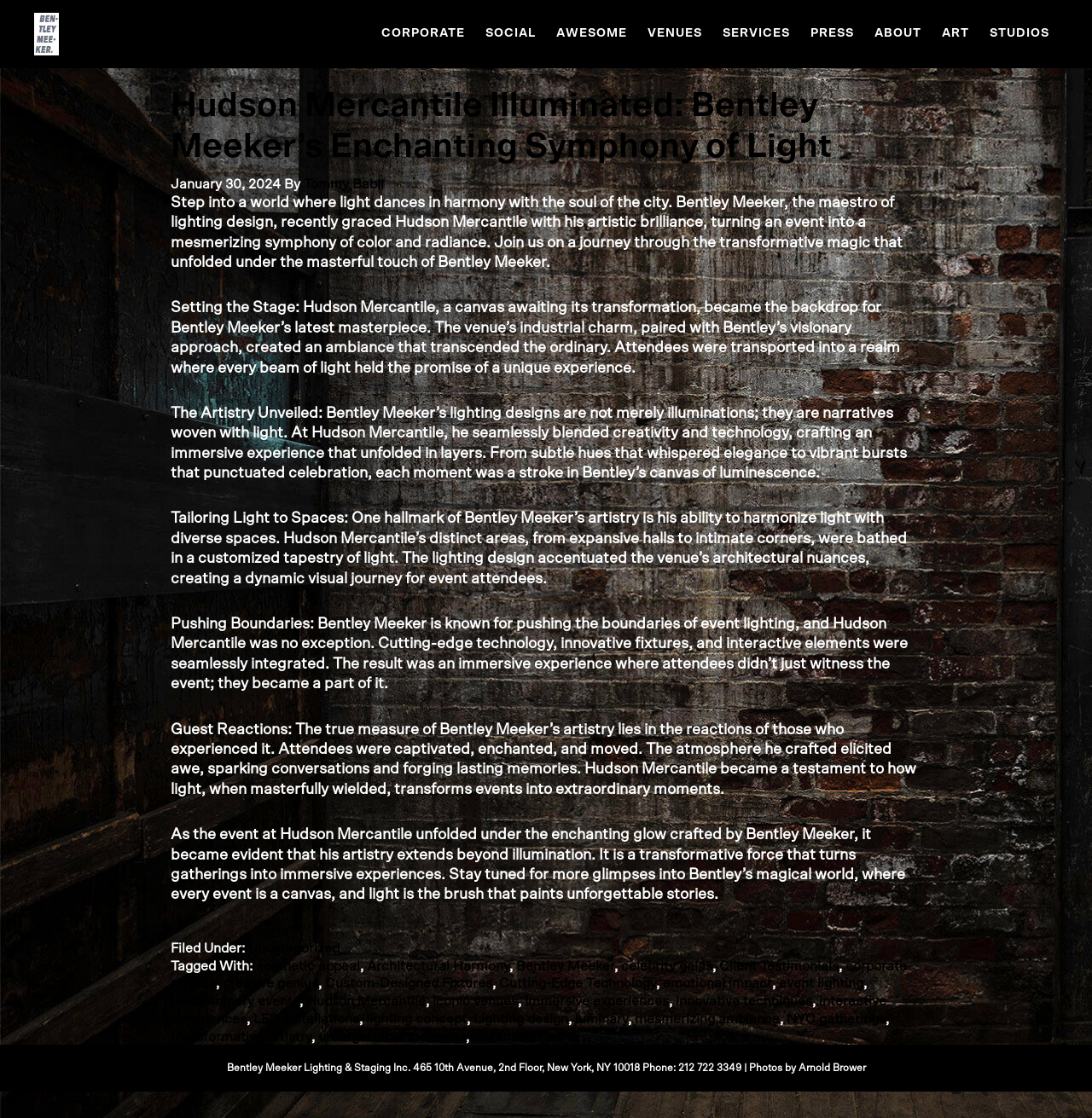Please identify the bounding box coordinates of the element that needs to be clicked to perform the following instruction: "Click on the 'CORPORATE' link".

[0.341, 0.009, 0.434, 0.05]